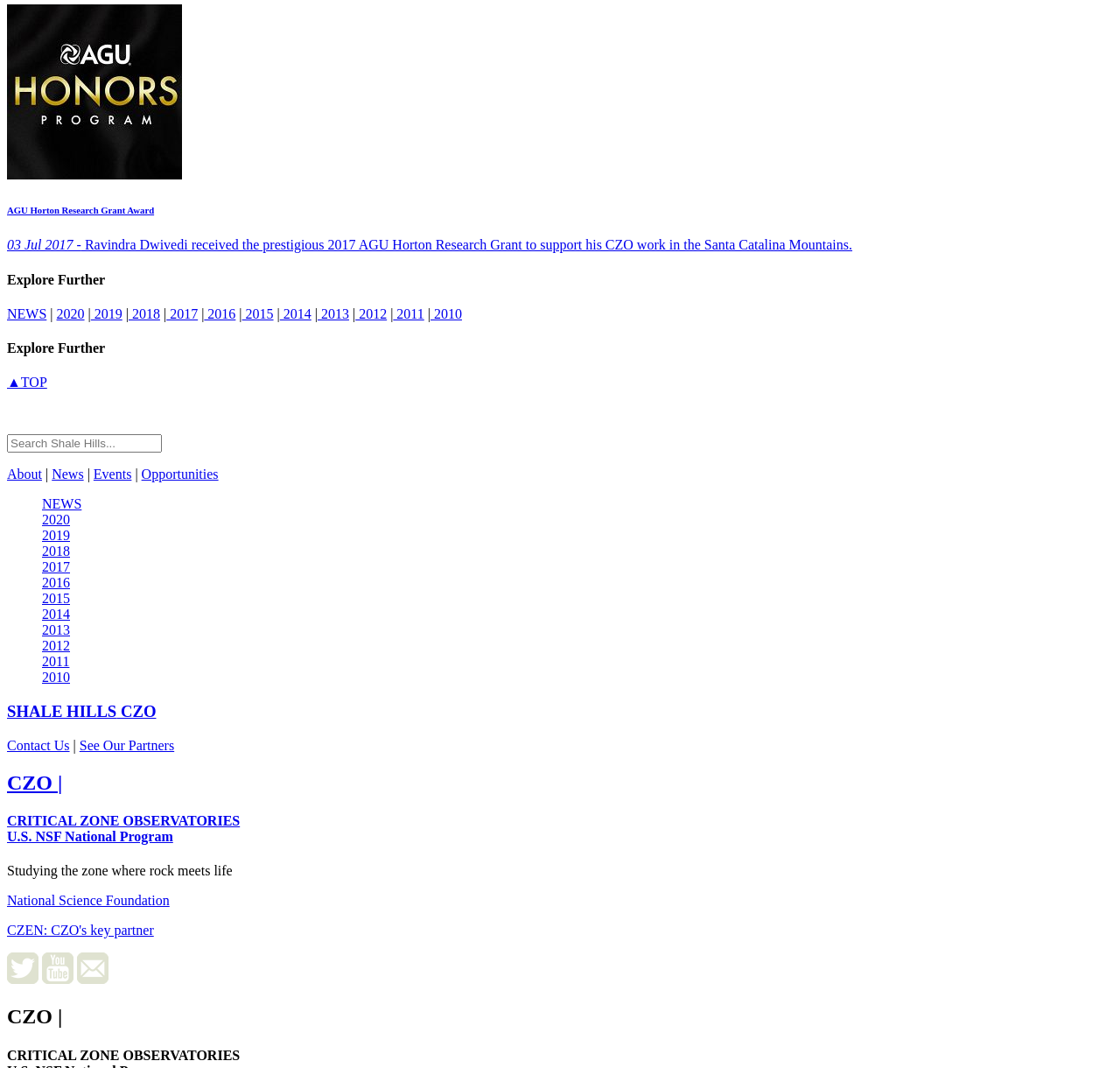Find the bounding box coordinates of the clickable element required to execute the following instruction: "Explore further". Provide the coordinates as four float numbers between 0 and 1, i.e., [left, top, right, bottom].

[0.006, 0.255, 0.994, 0.269]